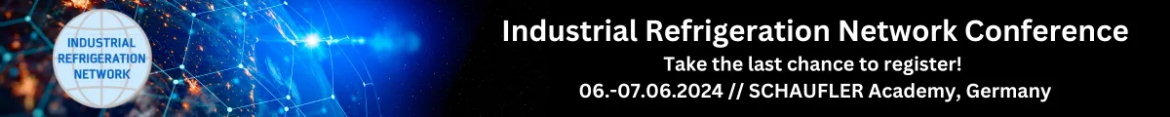Where is the Schaufler Academy located?
Look at the image and construct a detailed response to the question.

The location of the Schaufler Academy can be inferred from the caption, which mentions that the conference will take place at the Schaufler Academy in Germany.